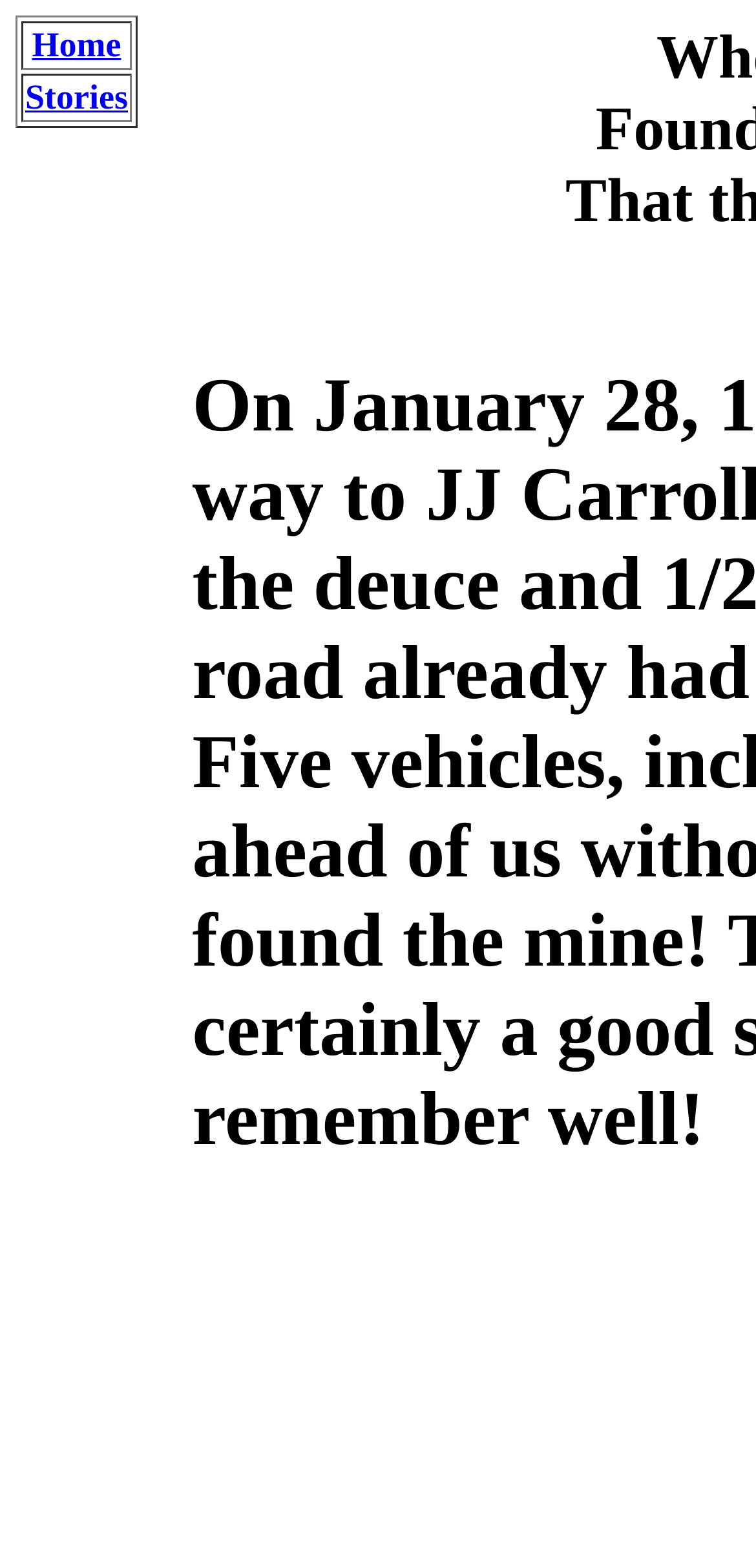Identify the bounding box coordinates for the UI element mentioned here: "GE Repair Fort Lauderdale". Provide the coordinates as four float values between 0 and 1, i.e., [left, top, right, bottom].

None